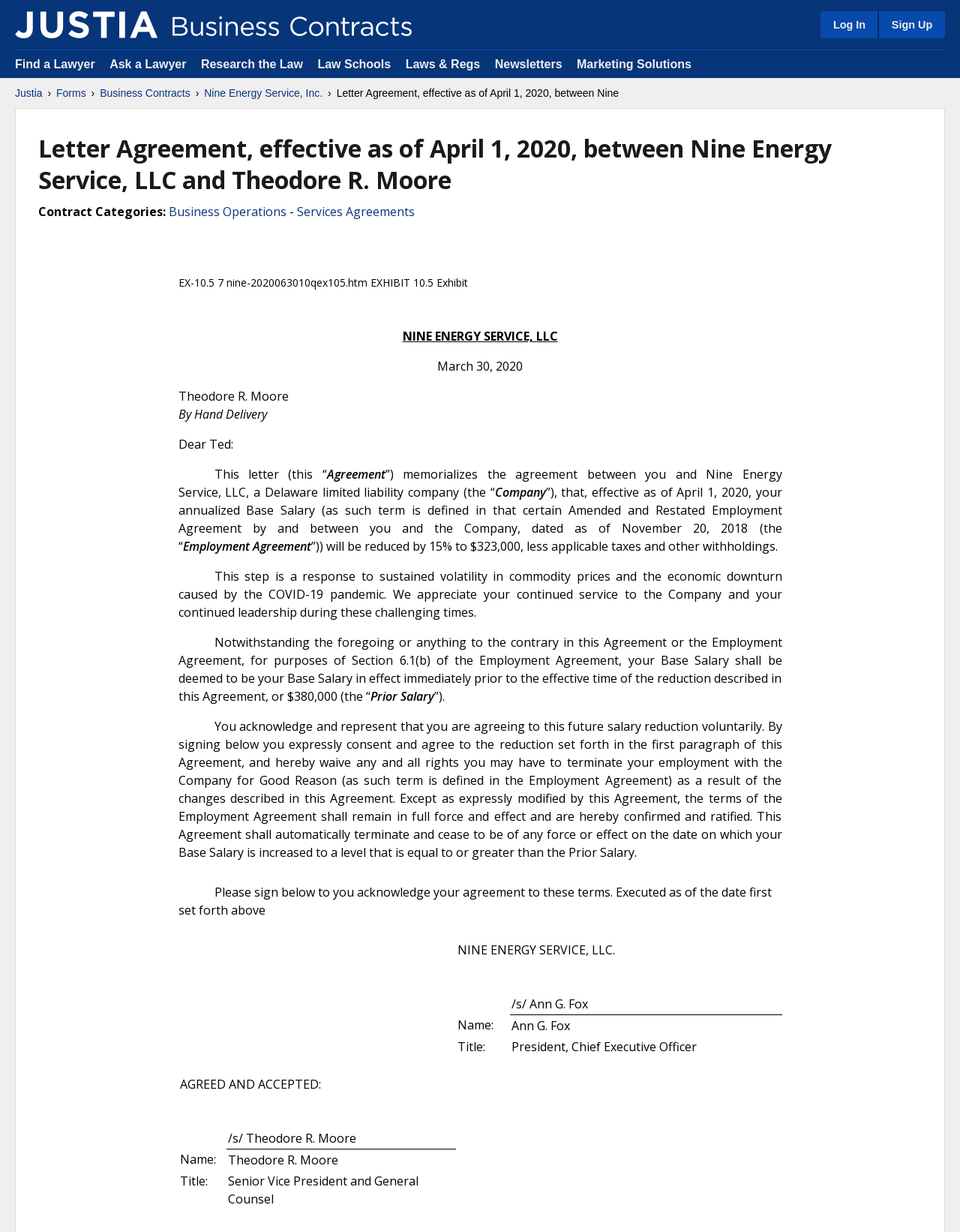Please identify the primary heading of the webpage and give its text content.

Letter Agreement, effective as of April 1, 2020, between Nine Energy Service, LLC and Theodore R. Moore